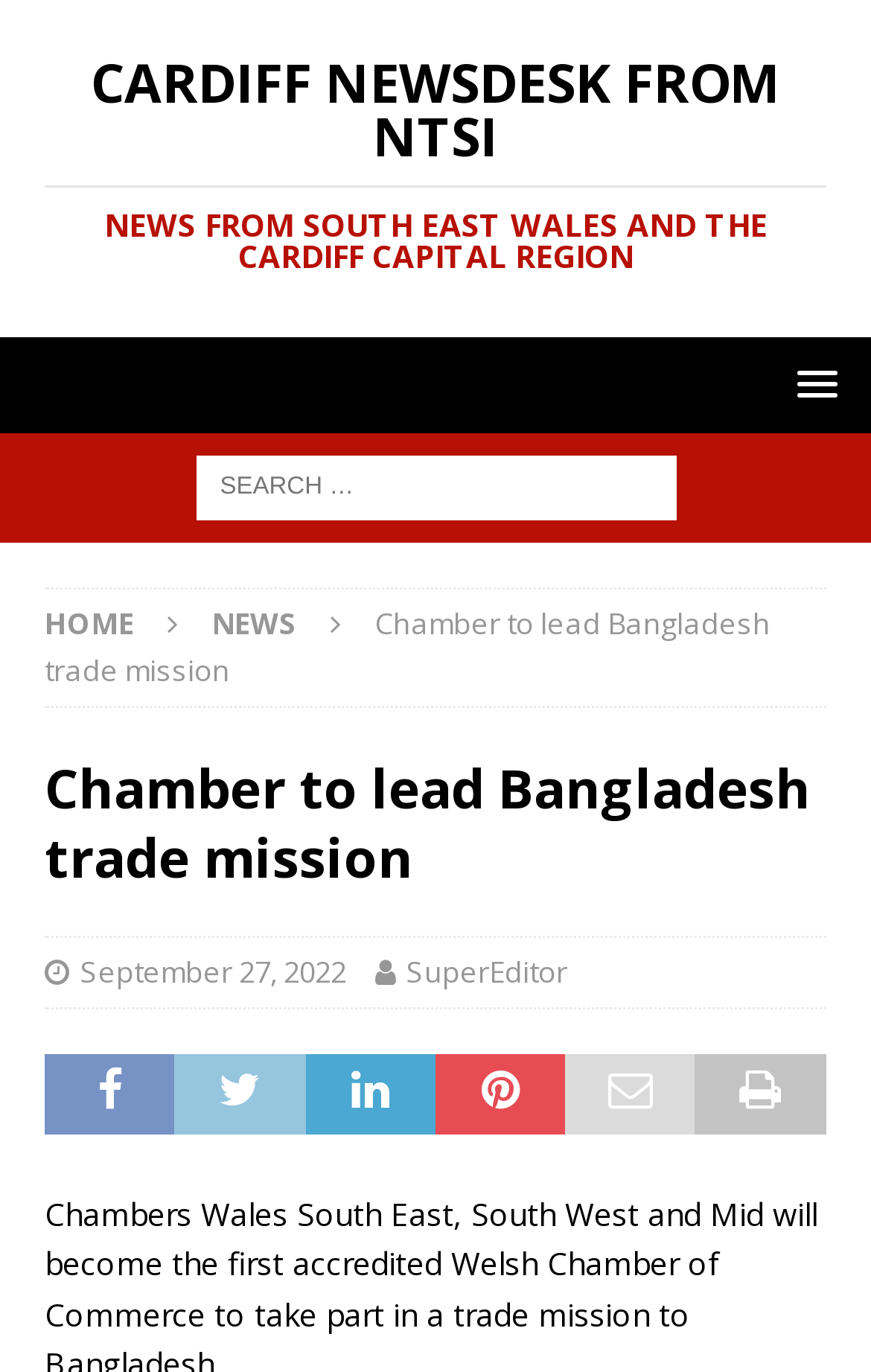Identify the bounding box of the UI element that matches this description: "September 27, 2022".

[0.092, 0.694, 0.397, 0.723]